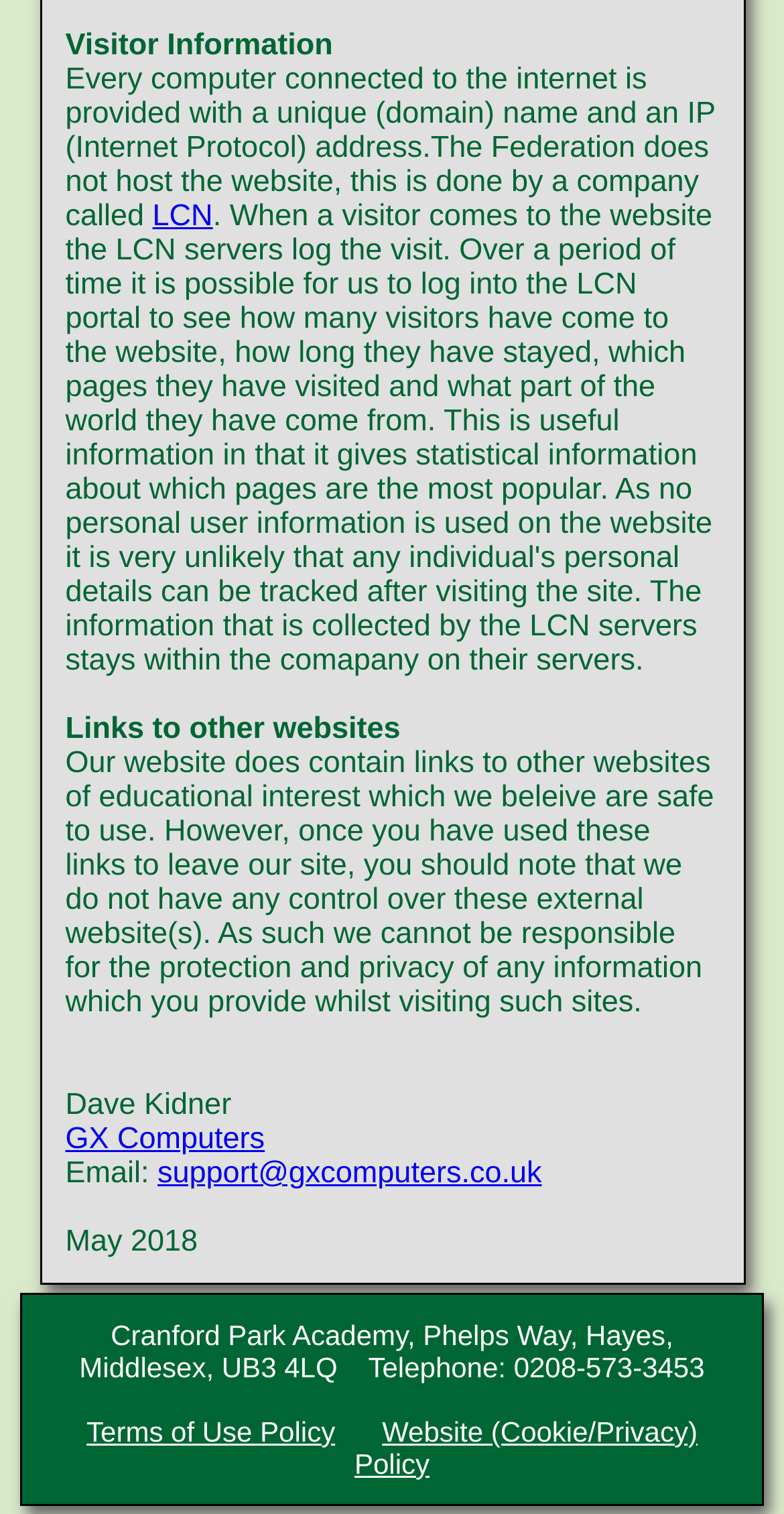Ascertain the bounding box coordinates for the UI element detailed here: "Terms of Use Policy". The coordinates should be provided as [left, top, right, bottom] with each value being a float between 0 and 1.

[0.11, 0.935, 0.427, 0.956]